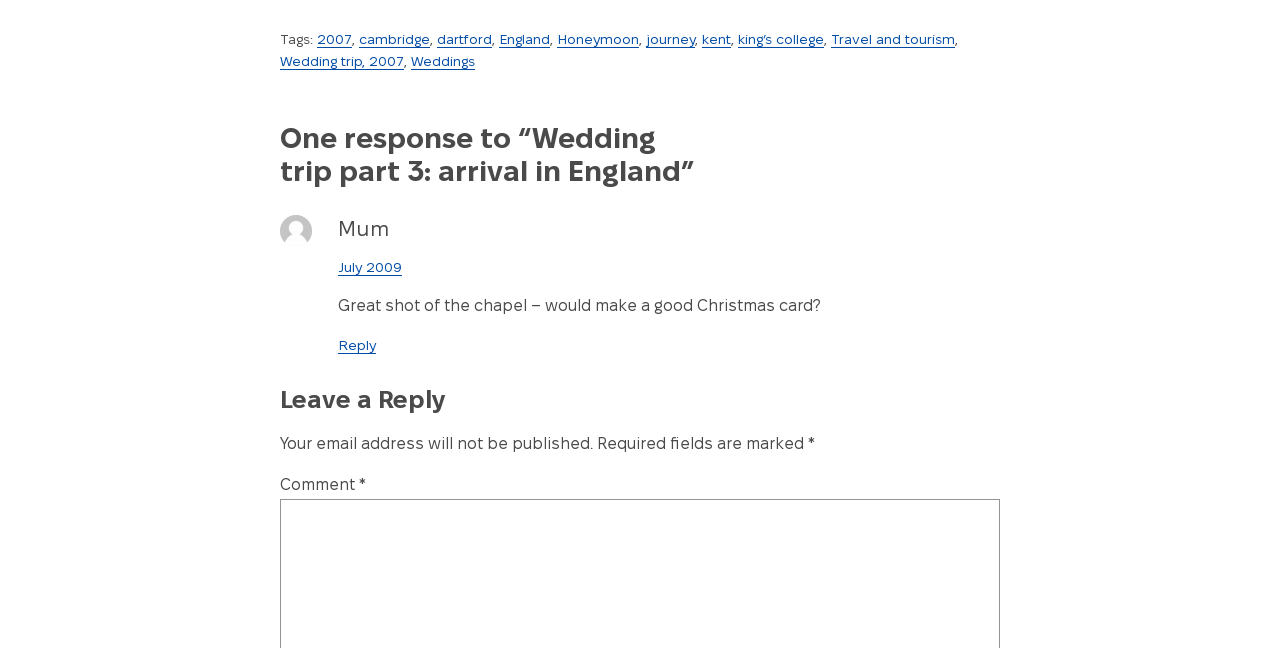What is the topic of the blog post?
Answer the question with detailed information derived from the image.

The topic of the blog post can be inferred from the heading 'One response to “Wedding trip part 3: arrival in England”' and the links 'Wedding trip, 2007' and 'Weddings'.